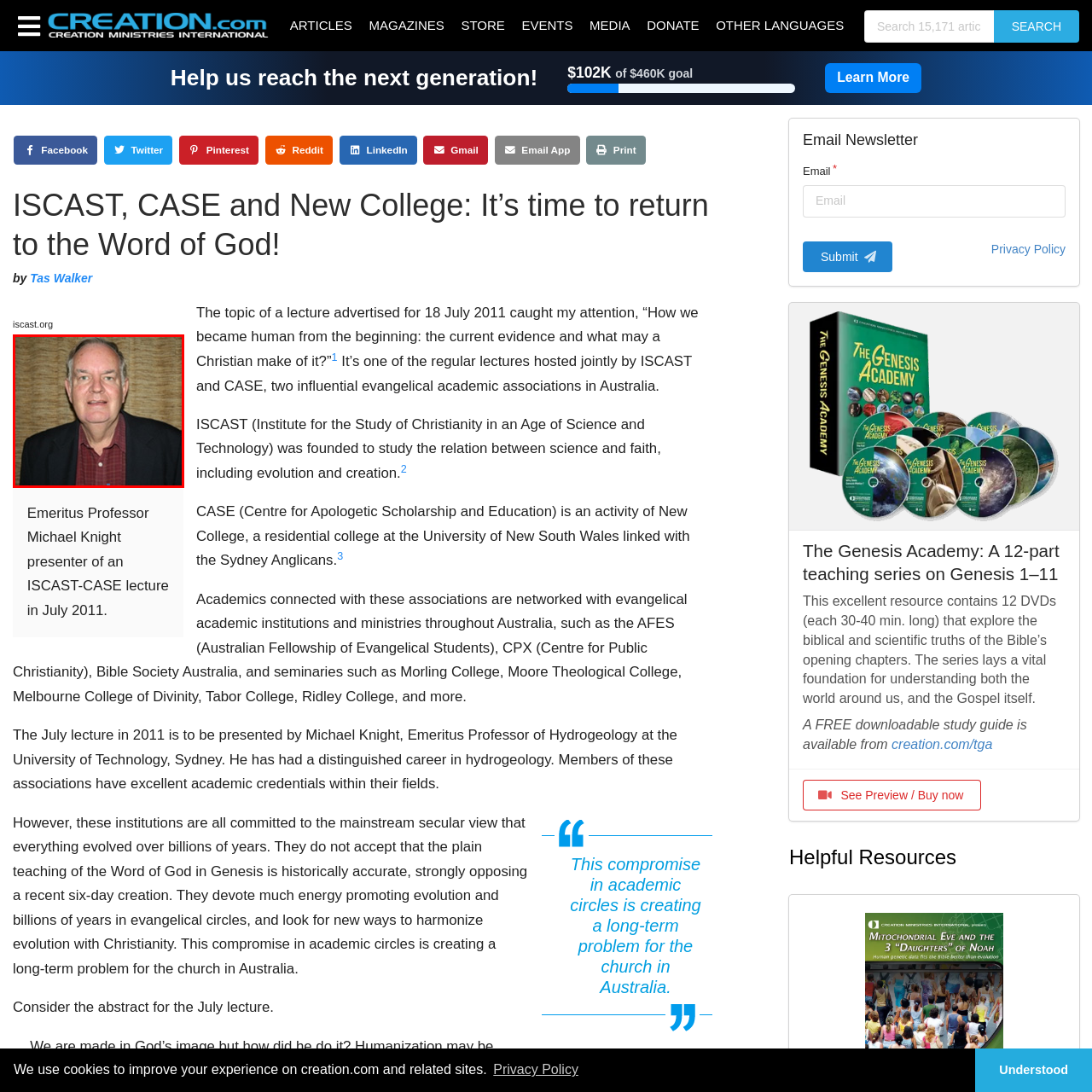Carefully examine the image inside the red box and generate a detailed caption for it.

This image features Emeritus Professor Michael Knight, who is prominently associated with an ISCAST-CASE lecture series. Taken during his presentation in July 2011, Knight is depicted wearing a dark blazer over a maroon shirt, smiling while facing the camera against a textured backdrop. His distinguished career in hydrogeology complements his role in discussing significant topics related to faith and science, particularly in the context of Christian perspectives on human origins. The caption emphasizes his contributions to various academic associations and lectures that aim to bridge the gap between scientific inquiry and faith-based perspectives.